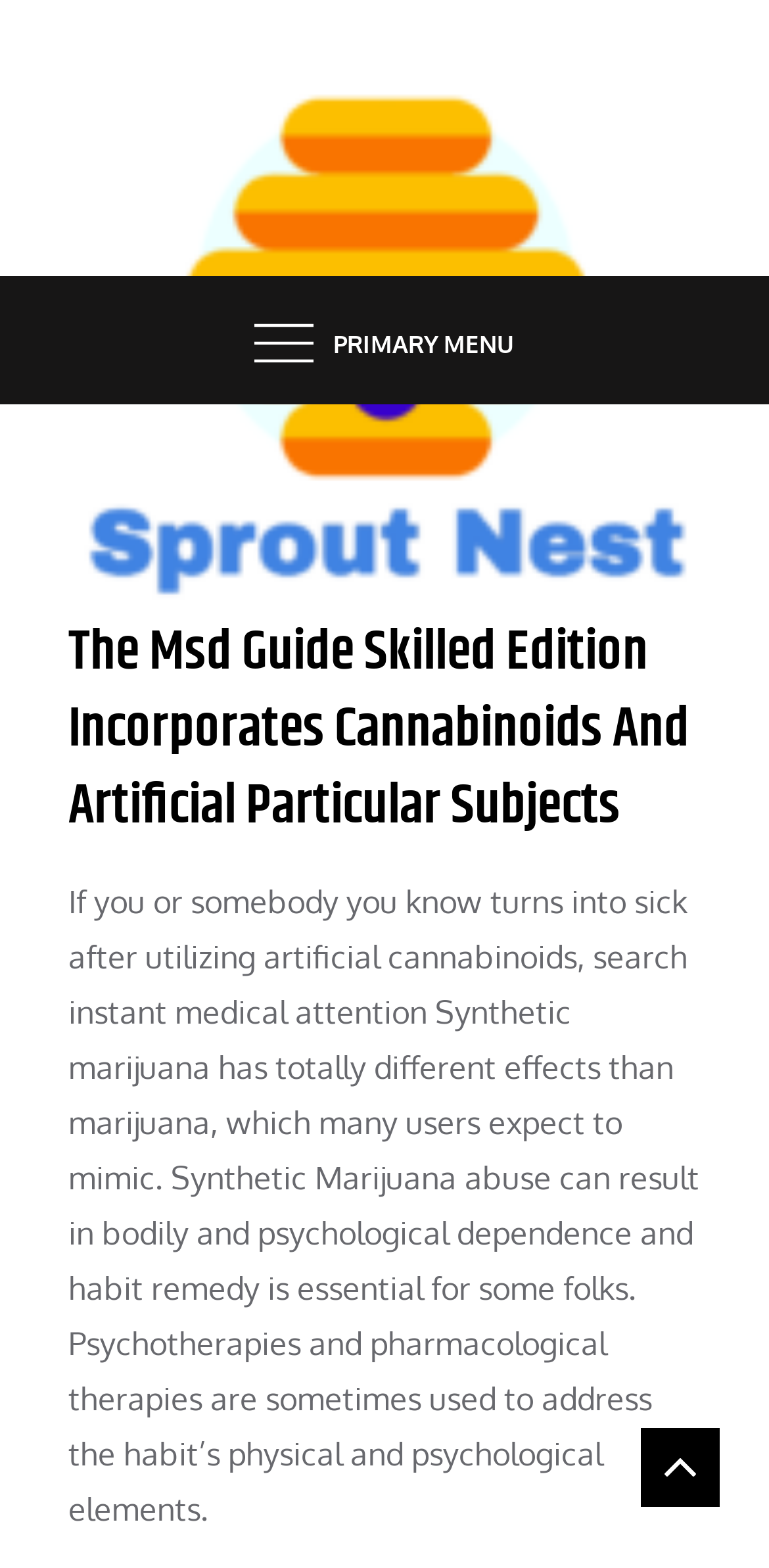Identify and provide the text content of the webpage's primary headline.

The Msd Guide Skilled Edition Incorporates Cannabinoids And Artificial Particular Subjects